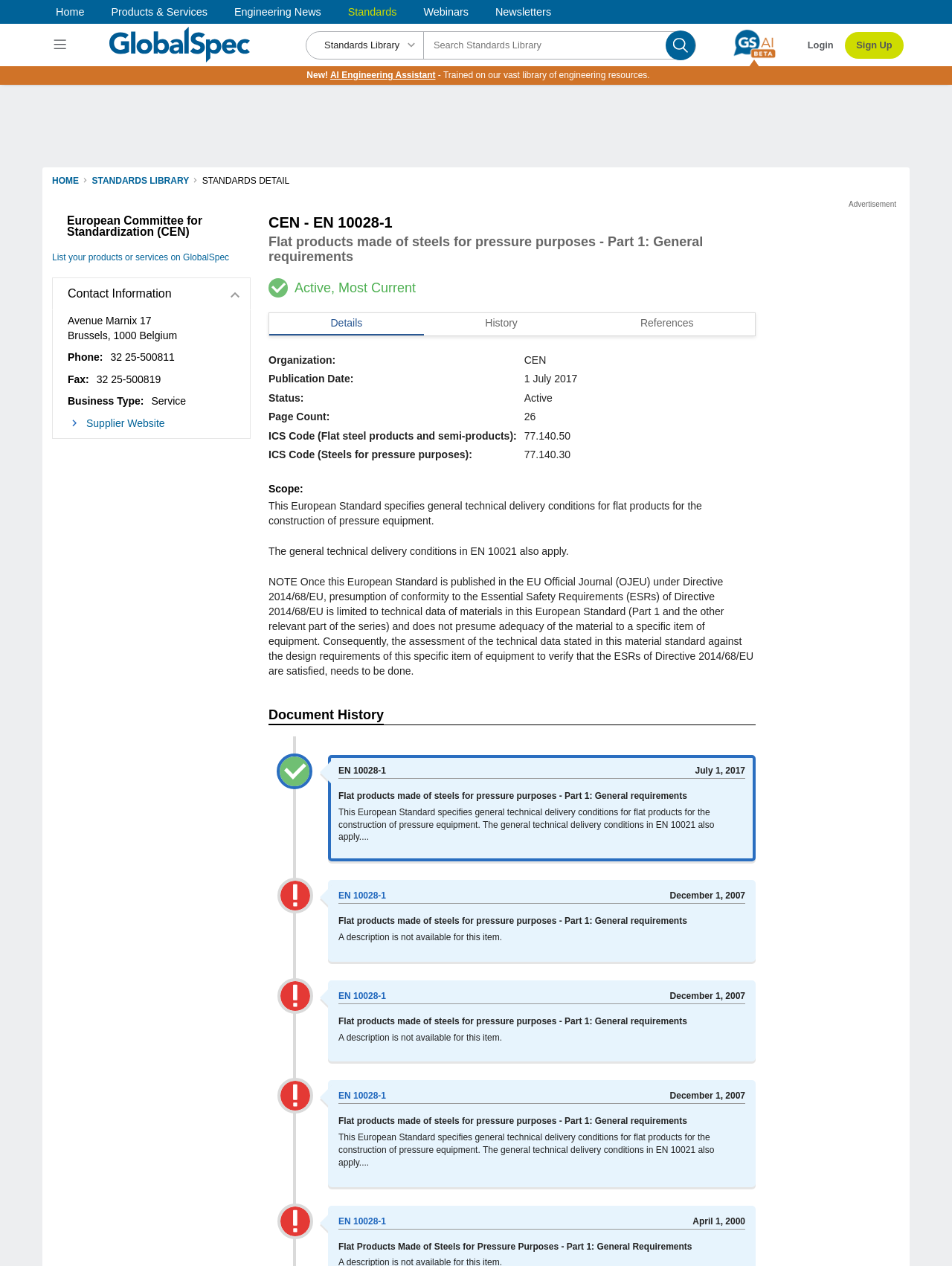Identify the bounding box coordinates for the UI element described as: "Standards".

[0.365, 0.005, 0.417, 0.014]